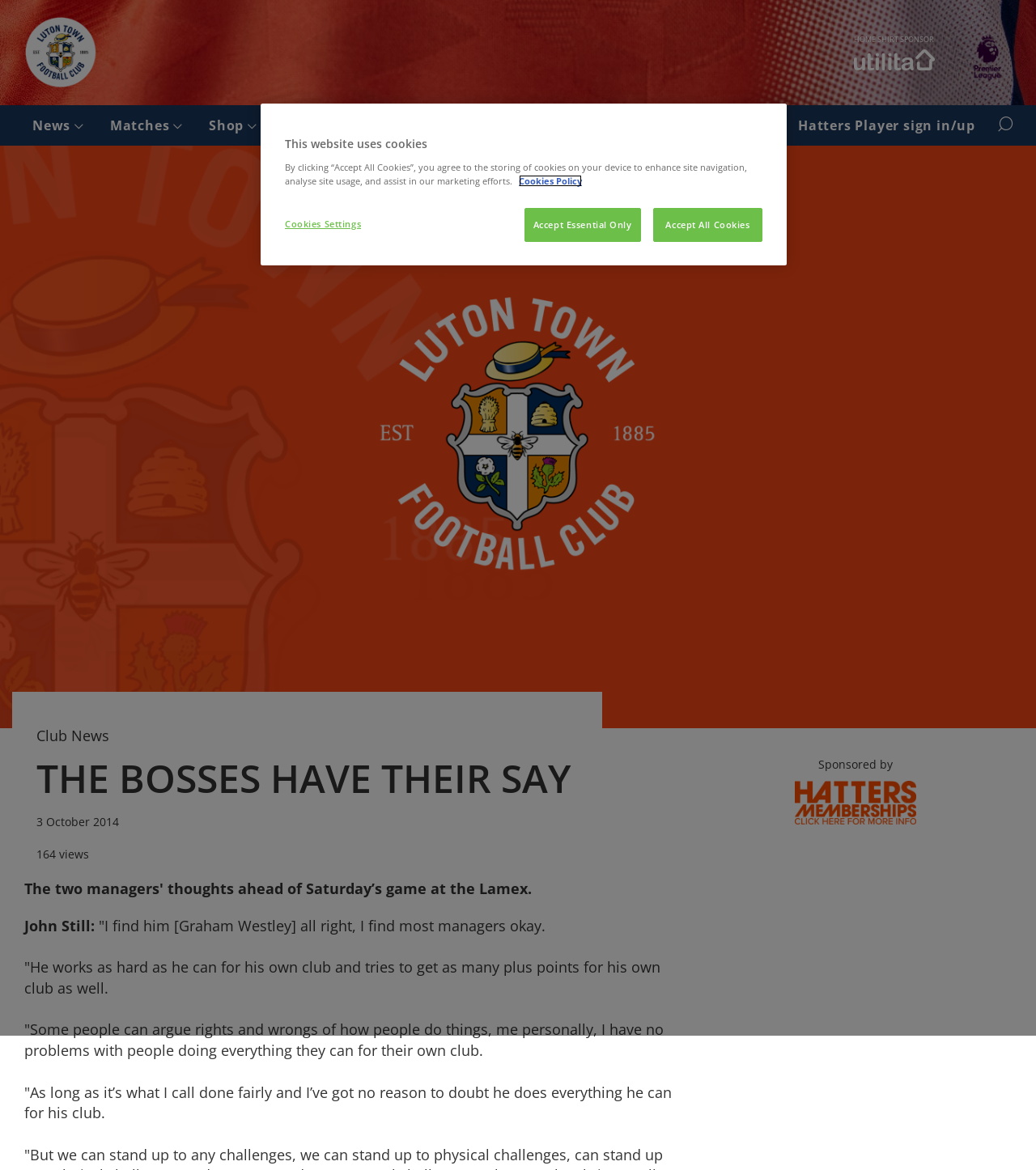Pinpoint the bounding box coordinates of the element to be clicked to execute the instruction: "Report Vulnerability".

None